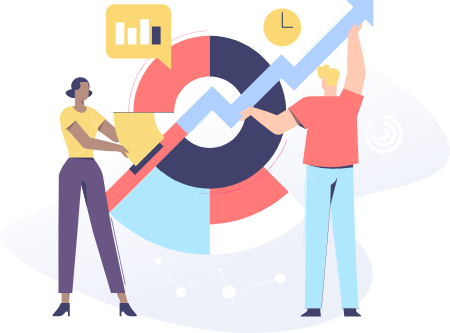Answer the question with a brief word or phrase:
What do the upward-trending graphs represent?

Success and growth